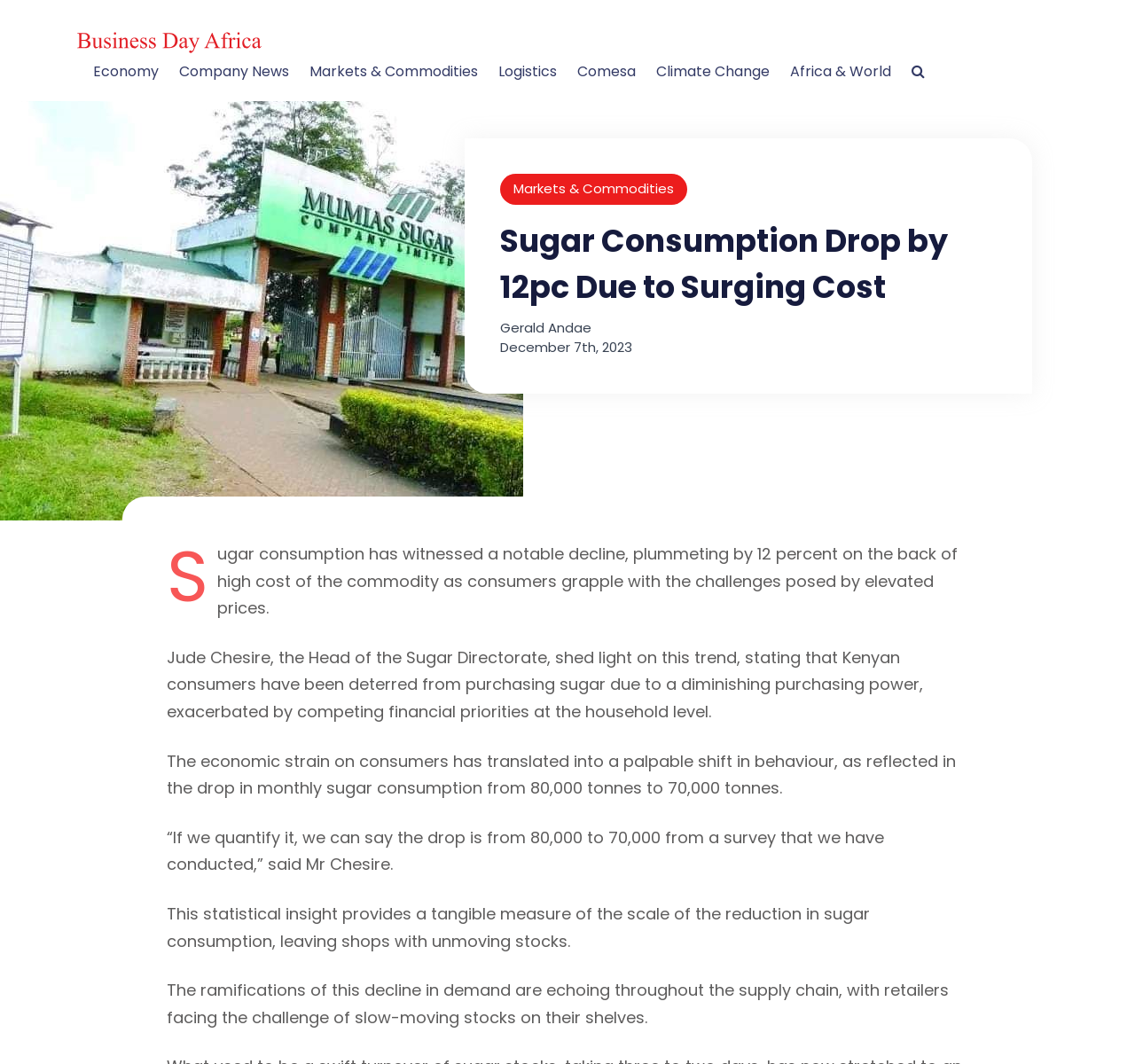Based on the image, give a detailed response to the question: What is the impact of the decline in sugar consumption on retailers?

According to the webpage content, the decline in sugar consumption has resulted in slow-moving stocks for retailers, as they are left with unmoving stocks on their shelves.